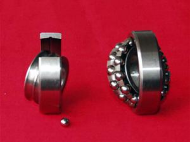Generate a detailed caption that describes the image.

This image showcases two deep groove ball bearings positioned against a vibrant red background. The bearing on the left features a angular, flat edge, while the one on the right is more rounded and equipped with a series of metallic ball retainers. A single metallic ball sits in front of the bearings, illustrating the essential component that enables rotational movement. Deep groove ball bearings are widely recognized for their ability to accommodate both radial and axial loads, making them versatile for various applications. This type of bearing is commonly utilized in machinery that requires reliable performance under constant load conditions, thus highlighting their importance in engineering and manufacturing sectors.